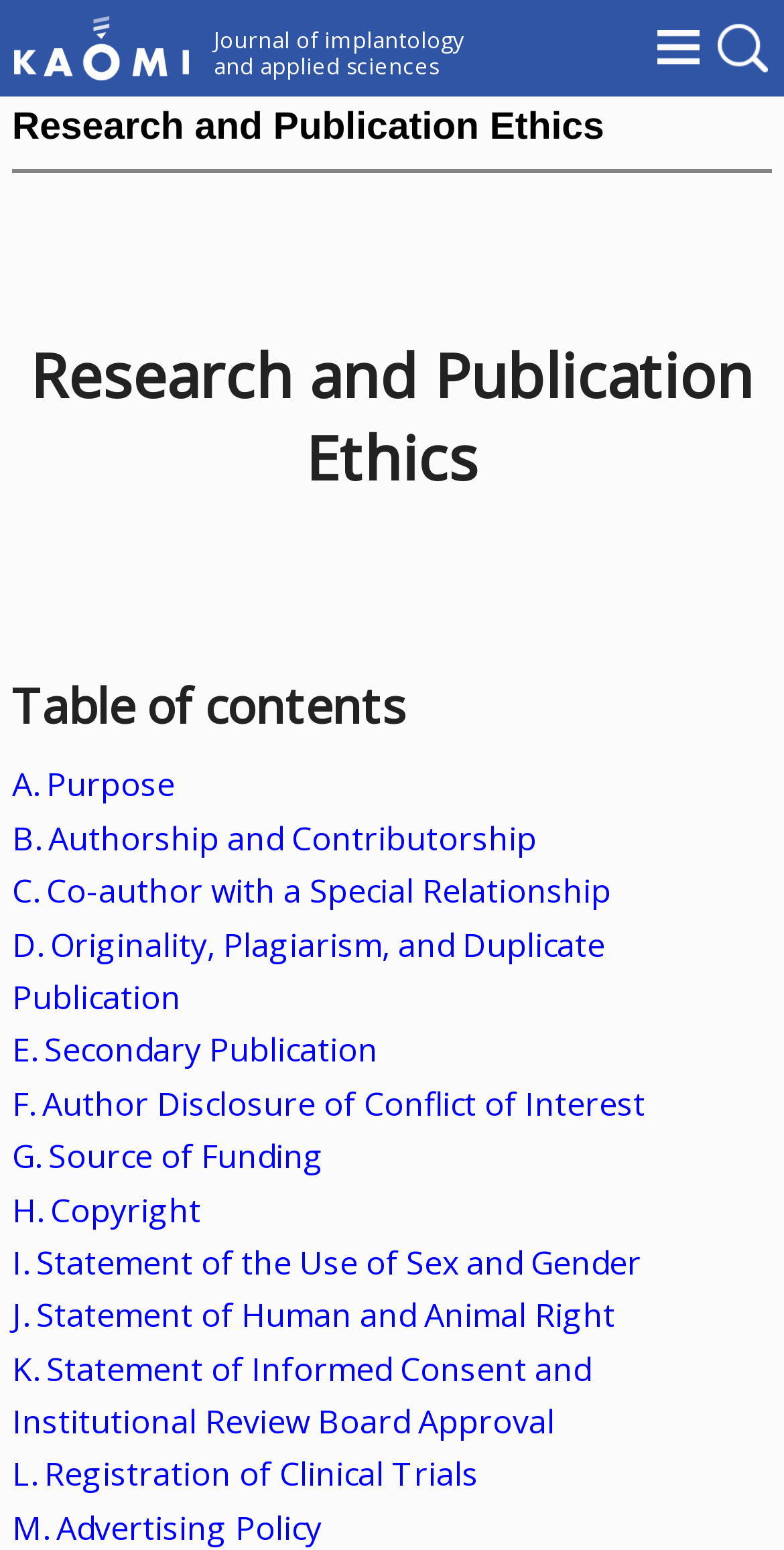Can you identify the bounding box coordinates of the clickable region needed to carry out this instruction: 'View Research and Publication Ethics'? The coordinates should be four float numbers within the range of 0 to 1, stated as [left, top, right, bottom].

[0.015, 0.069, 0.848, 0.102]